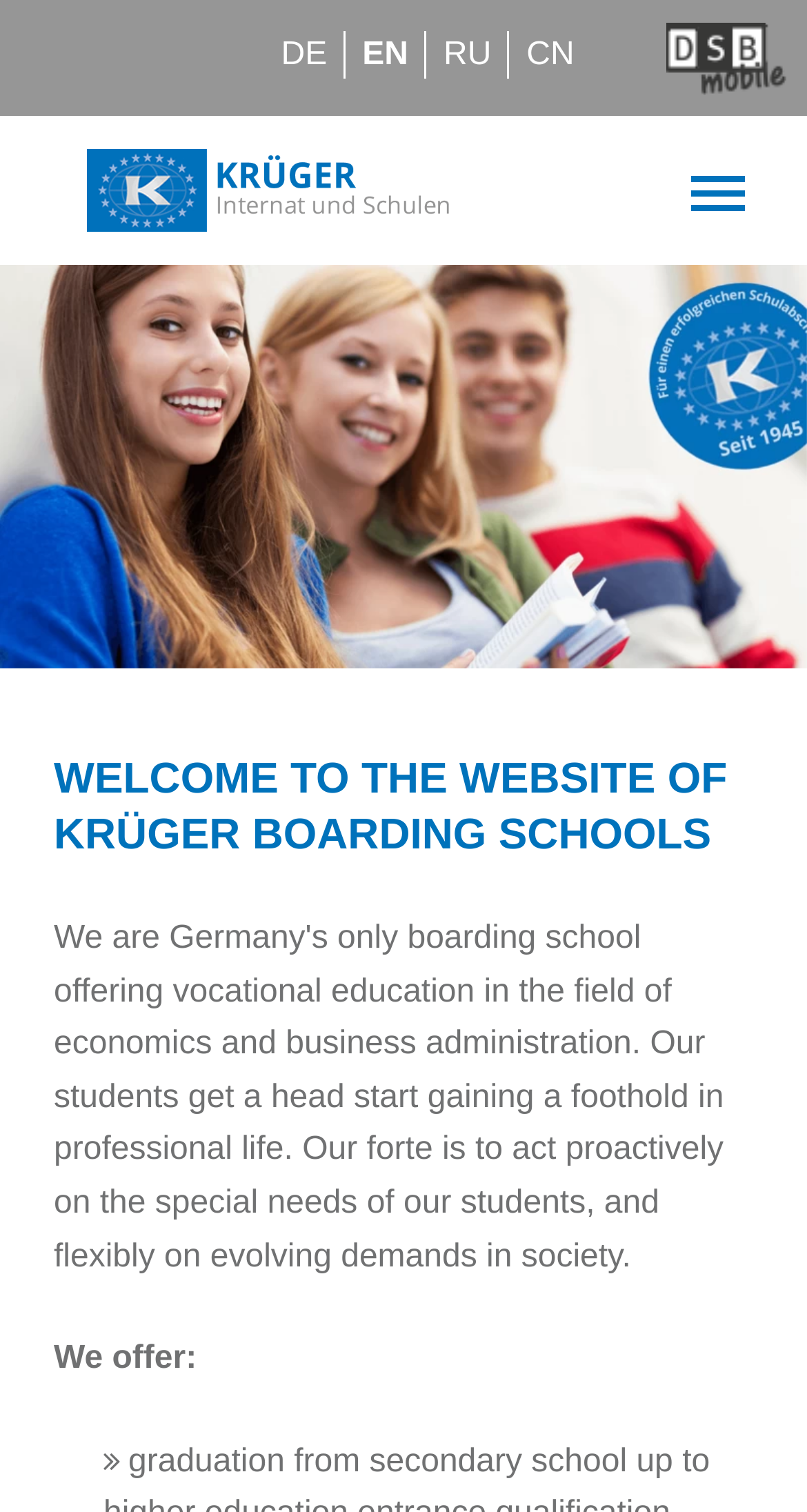Bounding box coordinates are given in the format (top-left x, top-left y, bottom-right x, bottom-right y). All values should be floating point numbers between 0 and 1. Provide the bounding box coordinate for the UI element described as: DE

[0.328, 0.021, 0.426, 0.052]